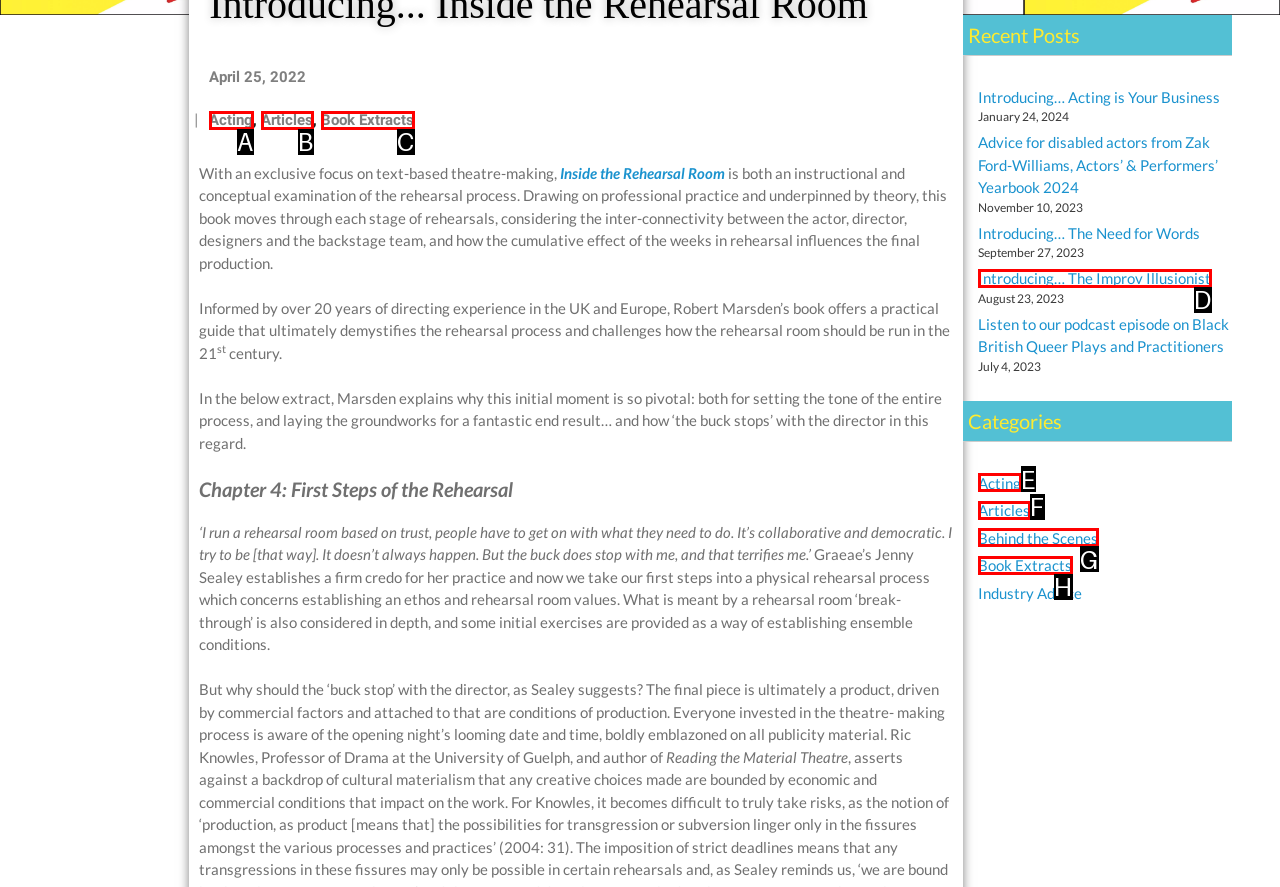Tell me which one HTML element best matches the description: Acting Answer with the option's letter from the given choices directly.

E